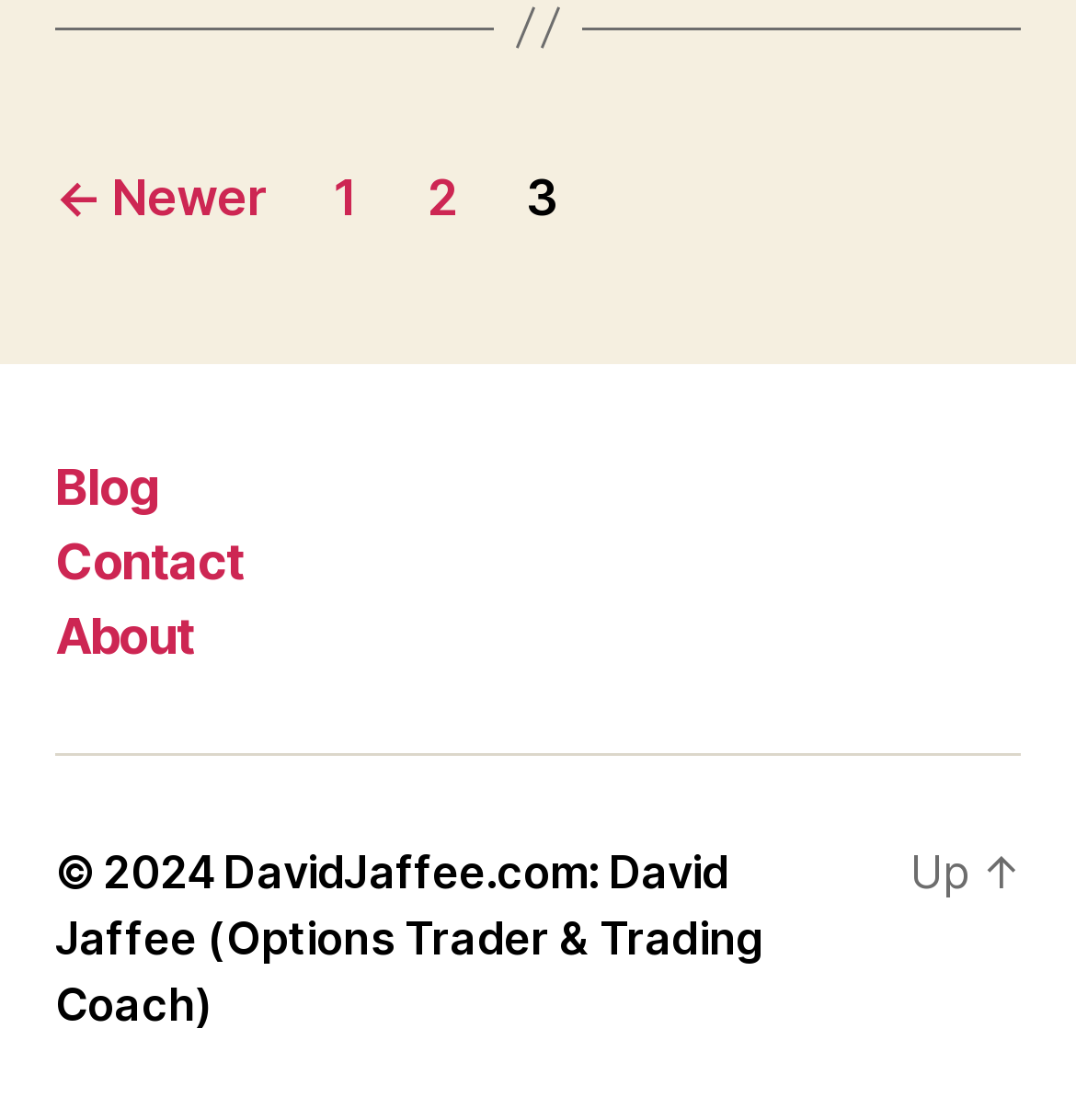Carefully examine the image and provide an in-depth answer to the question: What is the copyright year?

I found the copyright information at the bottom of the page, which is '© 2024', so the copyright year is 2024.